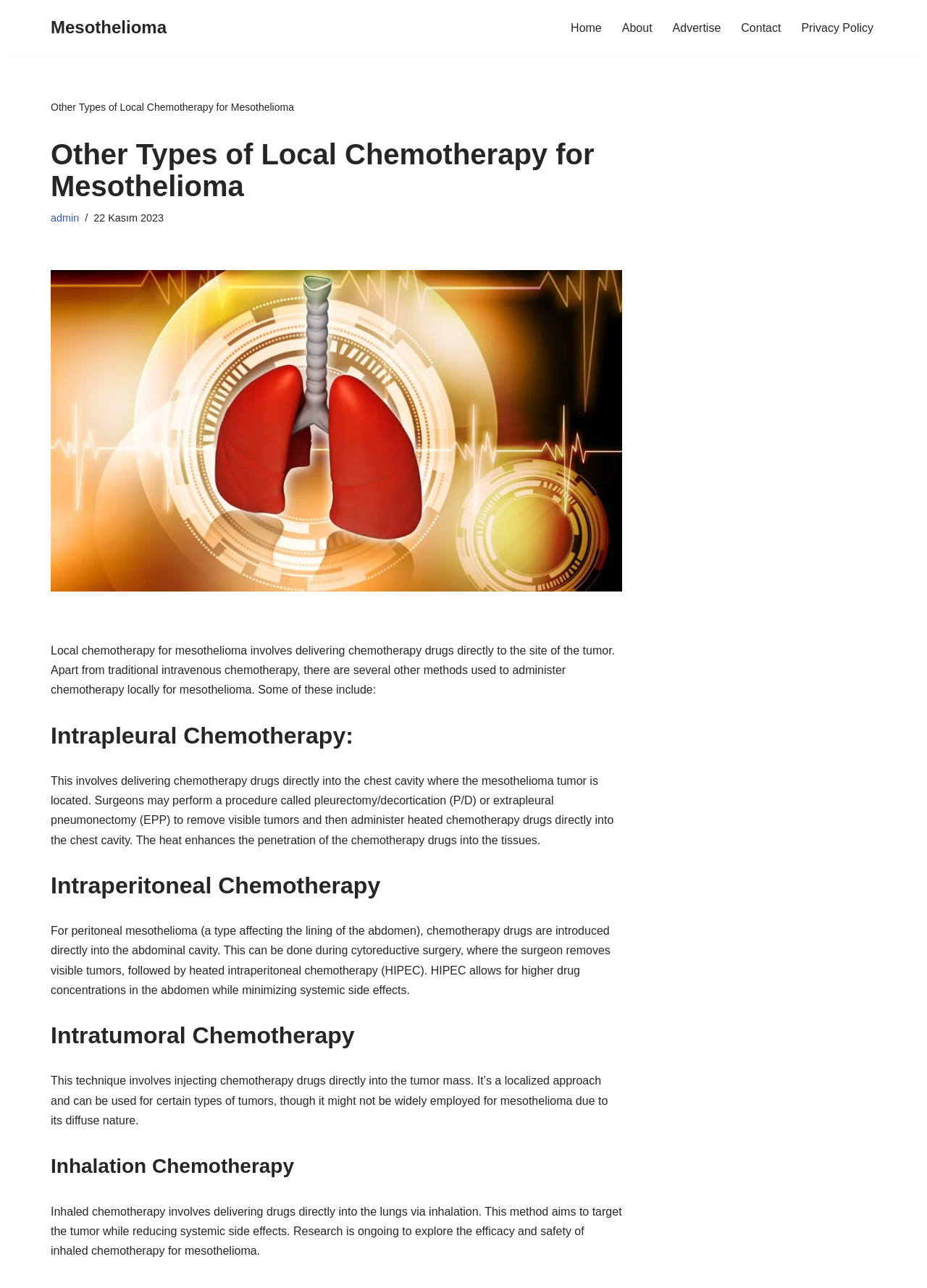Find the bounding box coordinates of the area to click in order to follow the instruction: "Click on the 'İçeriğe geç' link".

[0.0, 0.018, 0.023, 0.029]